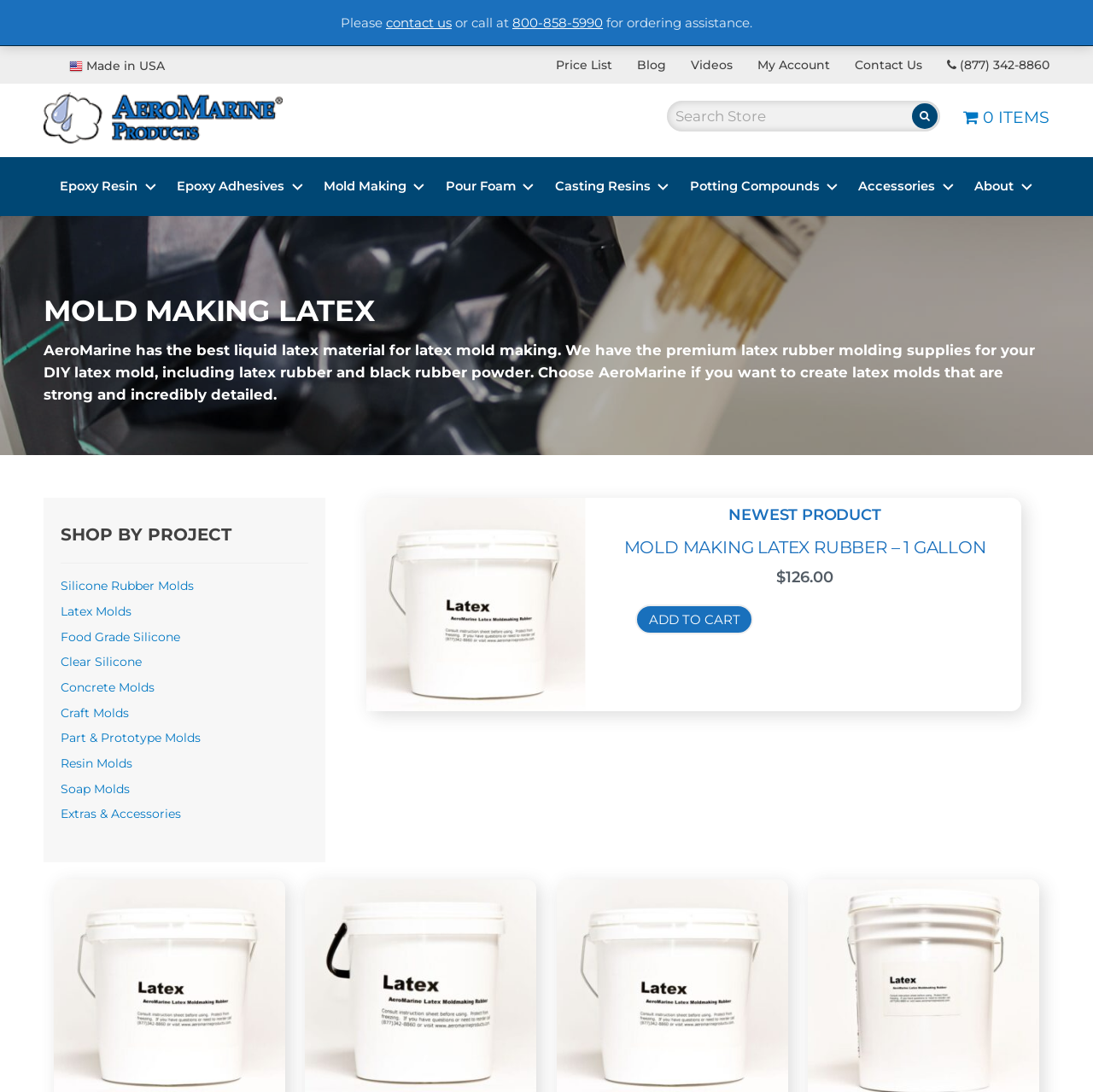What is the company name of the website?
Please elaborate on the answer to the question with detailed information.

The company name can be found at the top left corner of the webpage, where it says 'Aeromarine Products Inc.' with an image of a logo next to it.